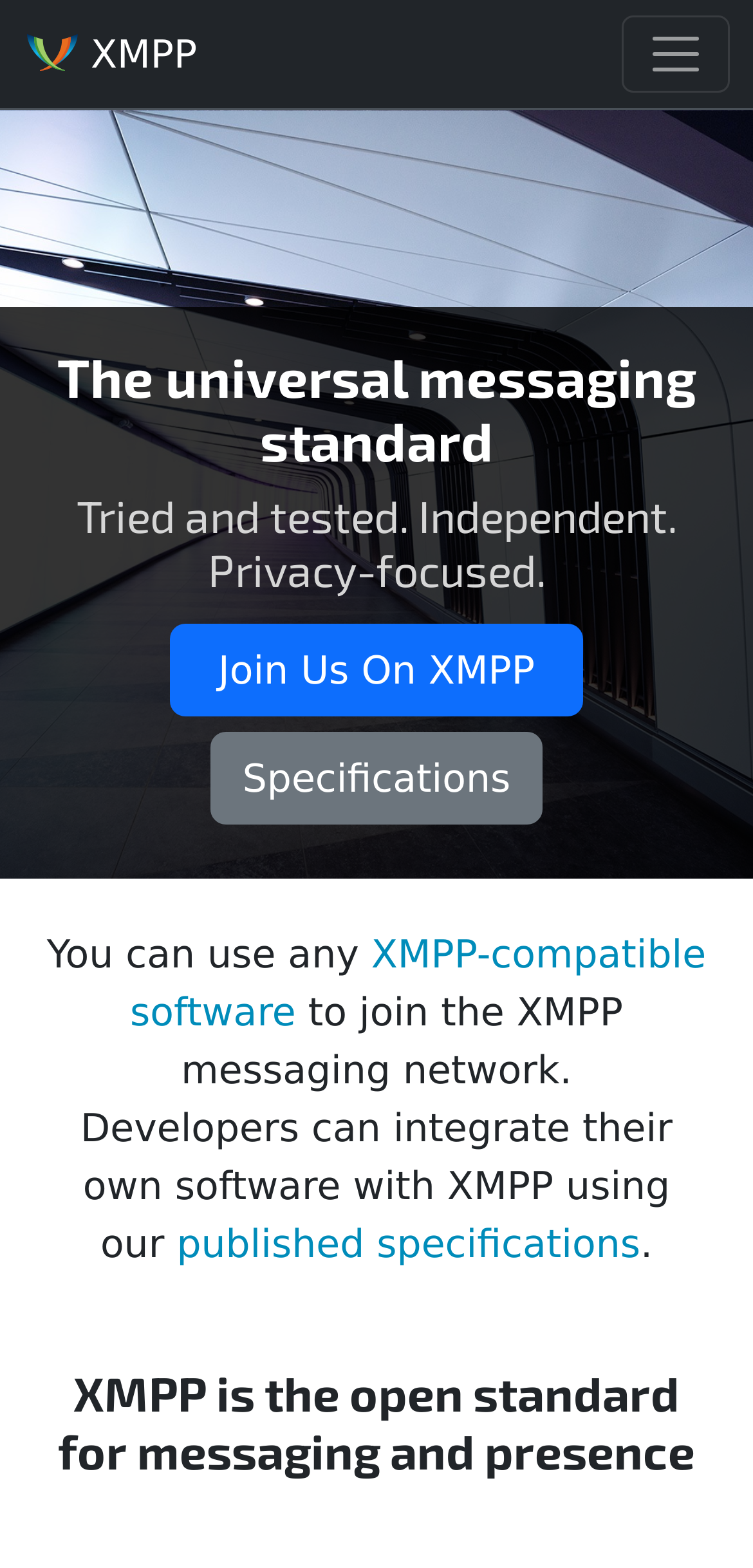Give the bounding box coordinates for the element described as: "theMan".

None